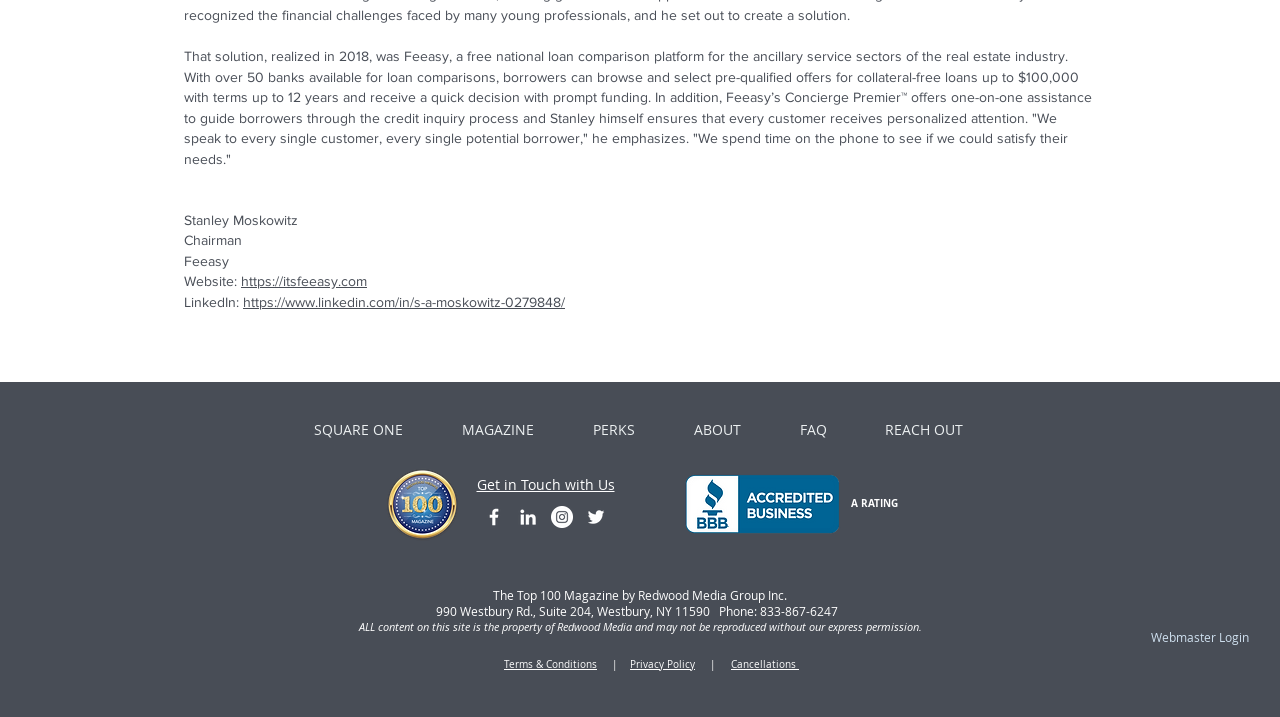Use a single word or phrase to answer the following:
What is the position of Stanley Moskowitz?

Chairman